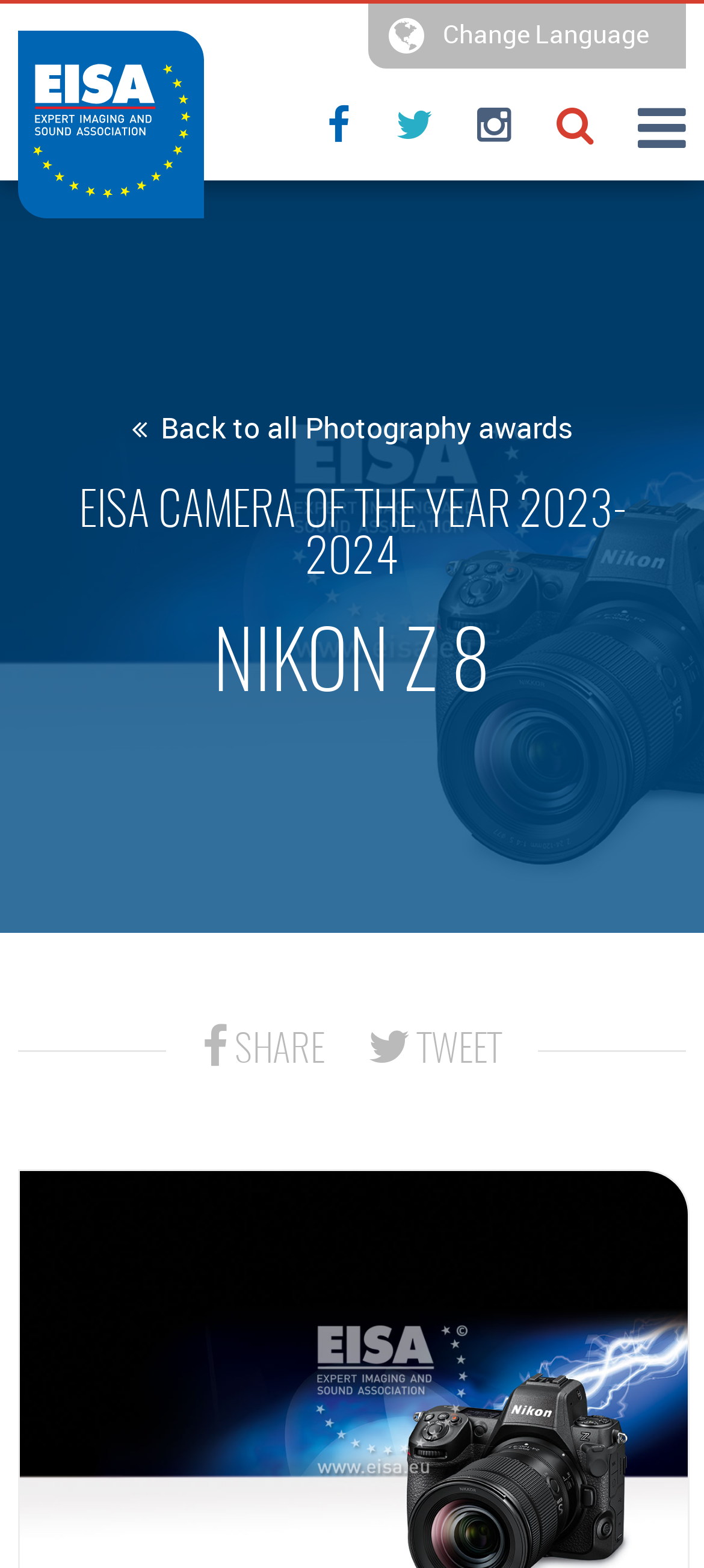Bounding box coordinates must be specified in the format (top-left x, top-left y, bottom-right x, bottom-right y). All values should be floating point numbers between 0 and 1. What are the bounding box coordinates of the UI element described as: Mobile Devices

[0.128, 0.403, 0.949, 0.445]